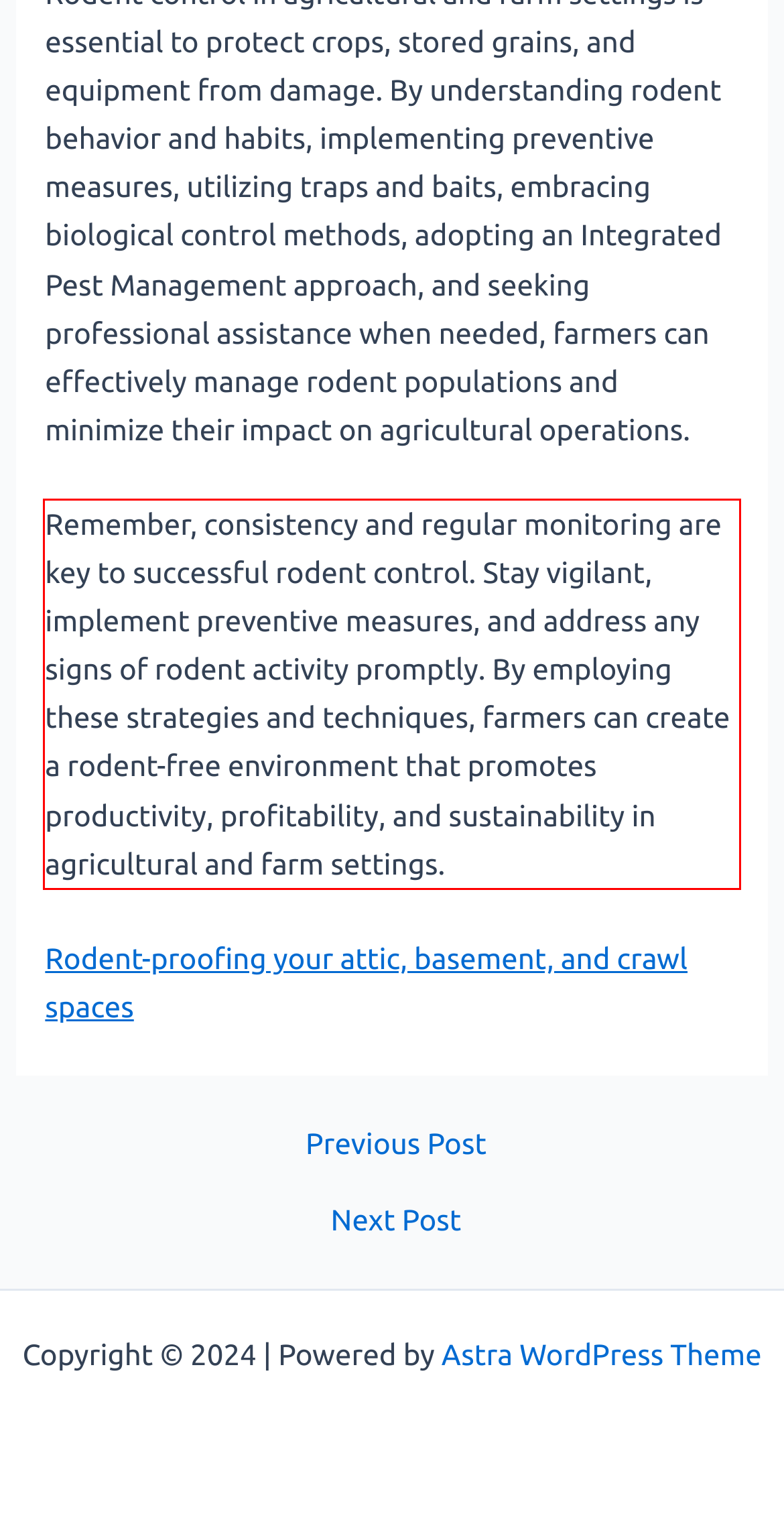Observe the screenshot of the webpage that includes a red rectangle bounding box. Conduct OCR on the content inside this red bounding box and generate the text.

Remember, consistency and regular monitoring are key to successful rodent control. Stay vigilant, implement preventive measures, and address any signs of rodent activity promptly. By employing these strategies and techniques, farmers can create a rodent-free environment that promotes productivity, profitability, and sustainability in agricultural and farm settings.